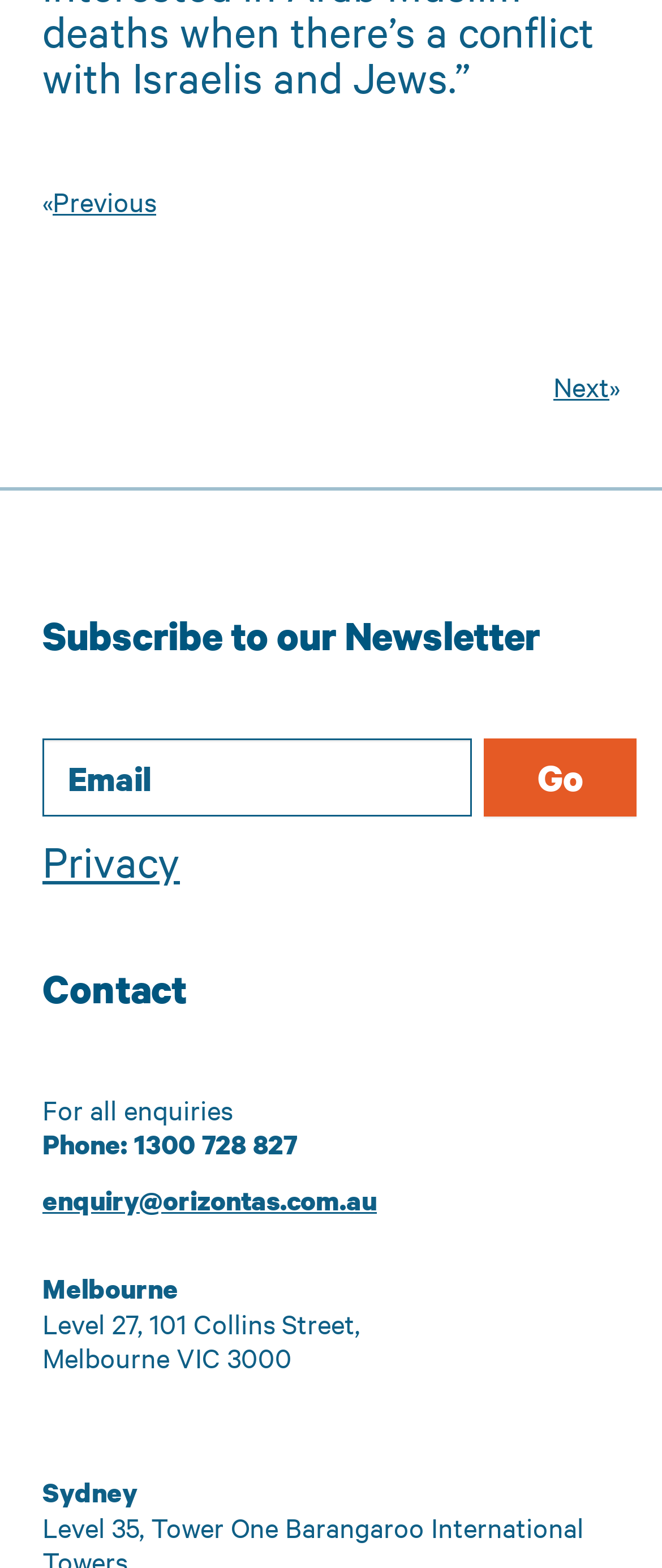What is the email address for enquiries?
Answer the question with a thorough and detailed explanation.

The email address is mentioned in the 'Contact' section, specifically in the line 'enquiry@orizontas.com.au'.